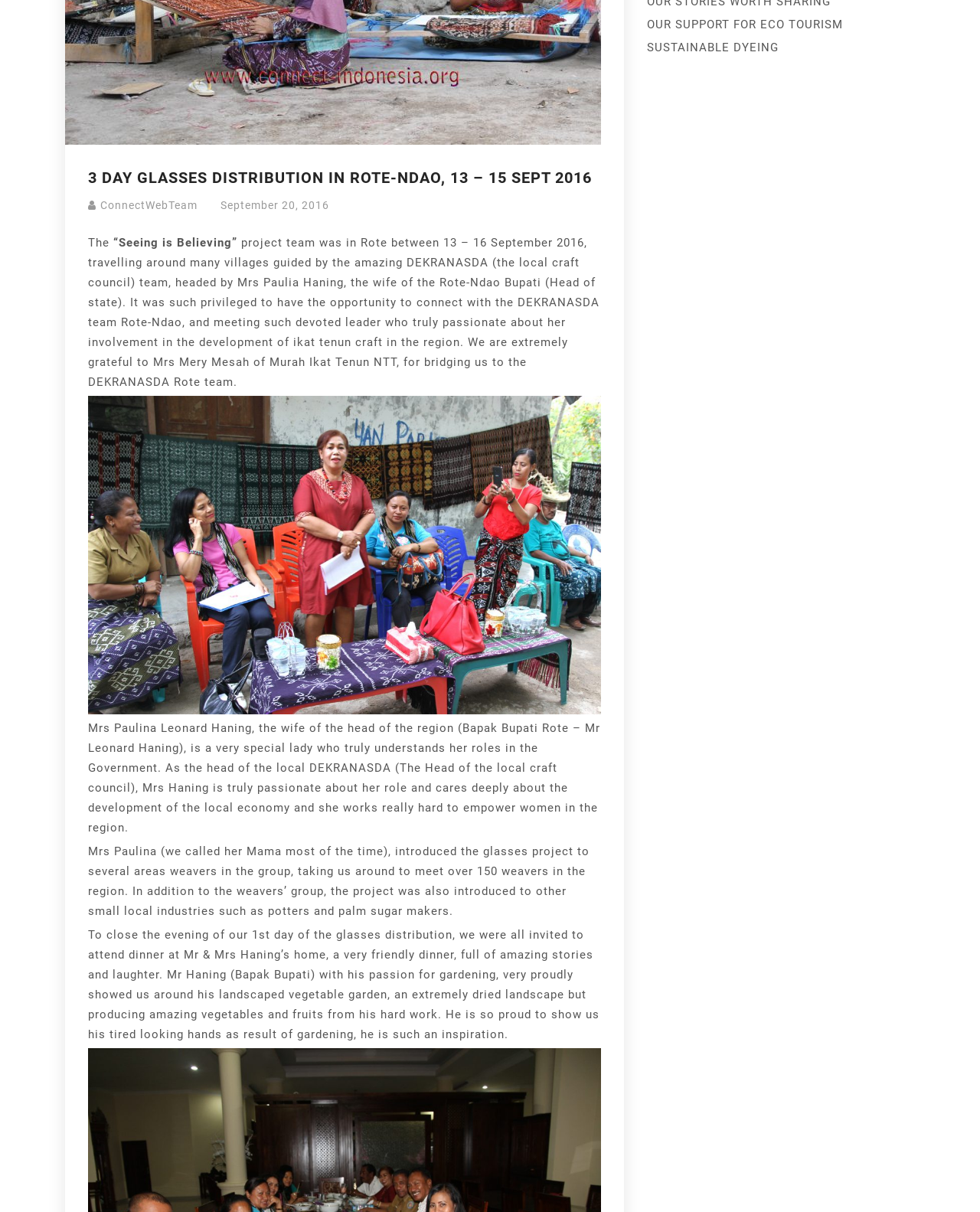Given the element description, predict the bounding box coordinates in the format (top-left x, top-left y, bottom-right x, bottom-right y). Make sure all values are between 0 and 1. Here is the element description: Home

None